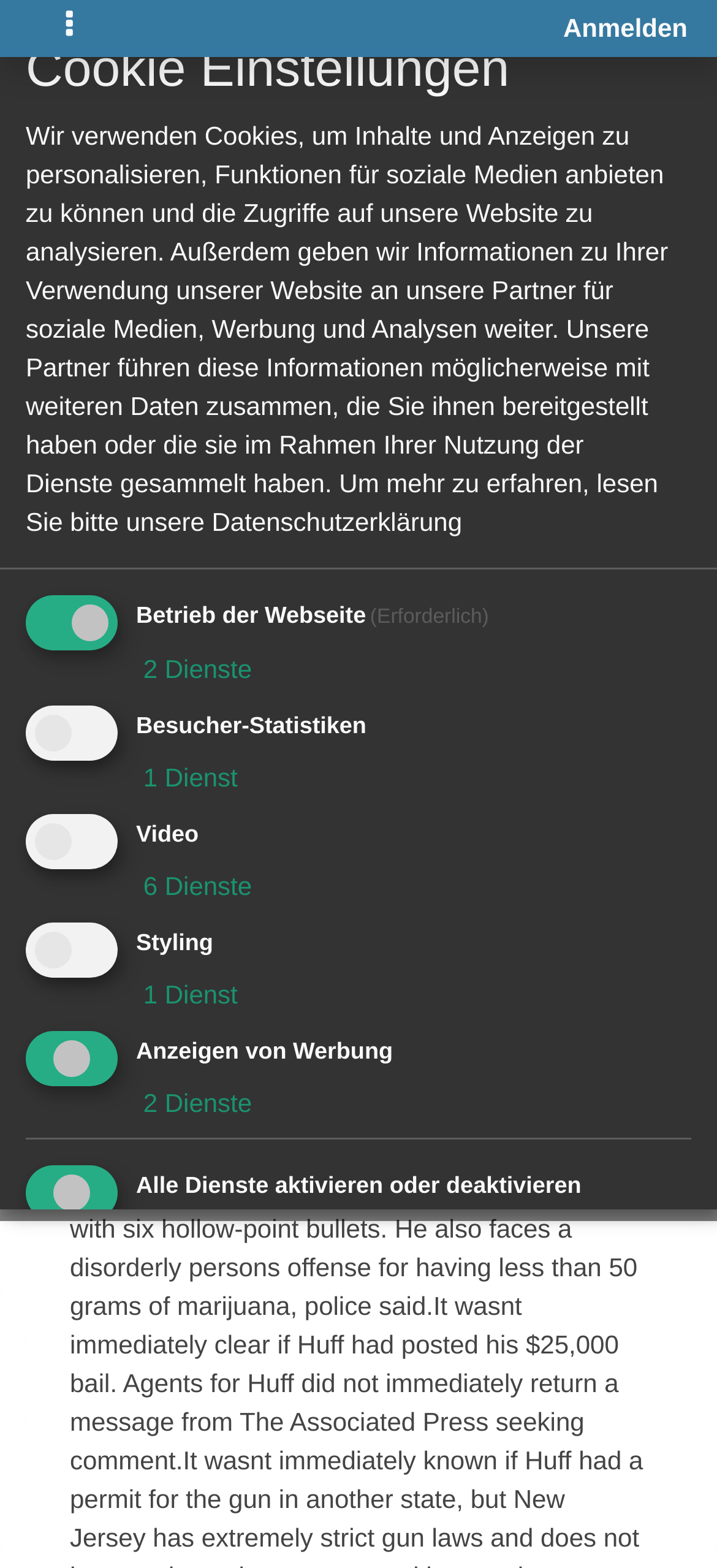Locate the bounding box coordinates of the area you need to click to fulfill this instruction: 'Login'. The coordinates must be in the form of four float numbers ranging from 0 to 1: [left, top, right, bottom].

[0.785, 0.006, 0.959, 0.03]